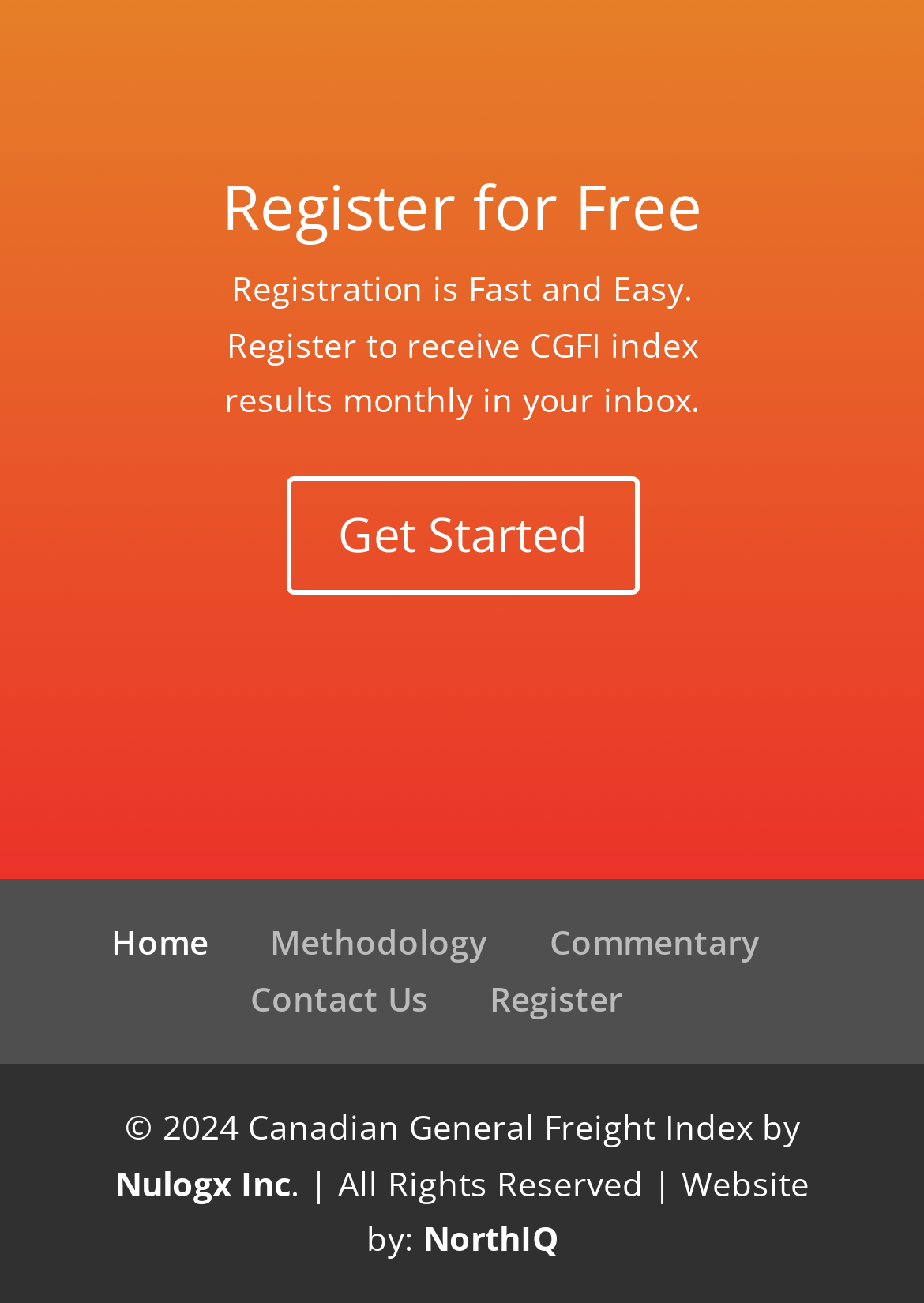Identify the coordinates of the bounding box for the element described below: "Register". Return the coordinates as four float numbers between 0 and 1: [left, top, right, bottom].

[0.529, 0.749, 0.673, 0.784]